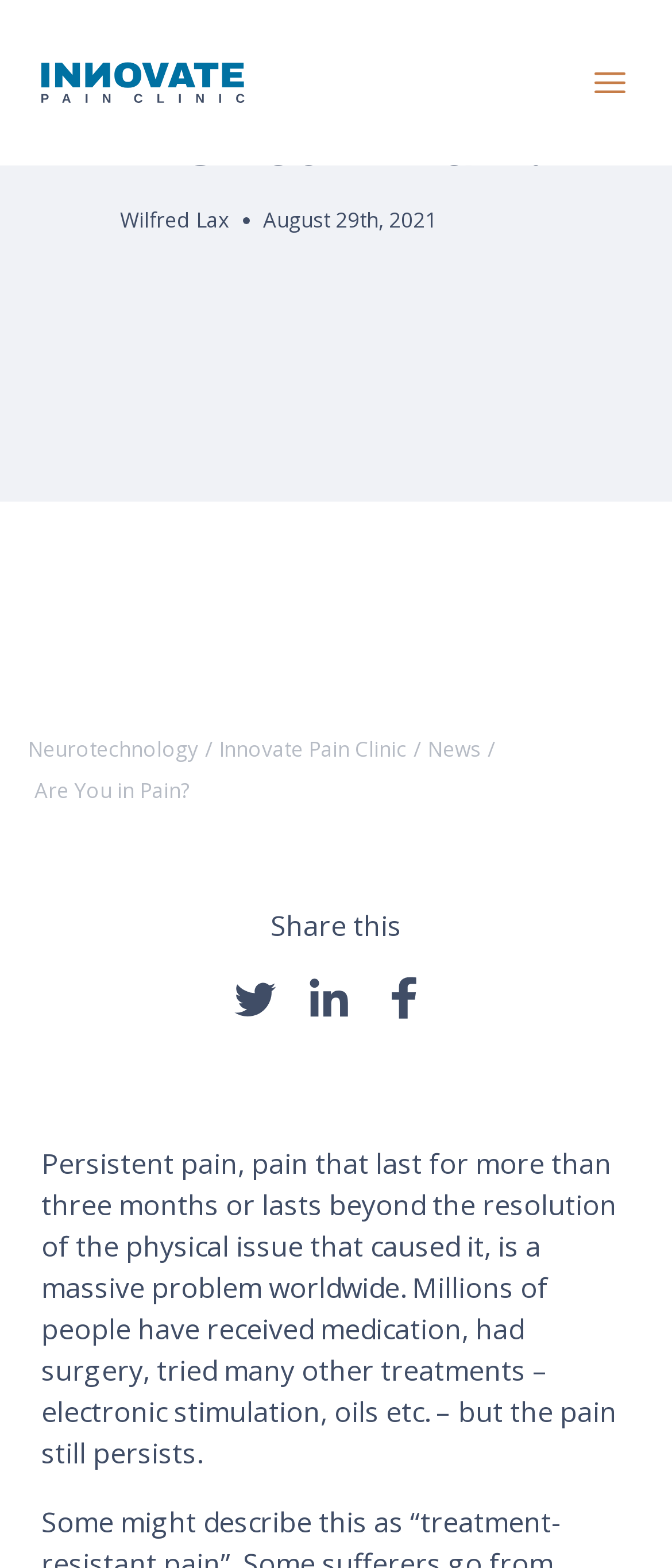Answer briefly with one word or phrase:
What is the name of the clinic?

Innovate Pain Clinic